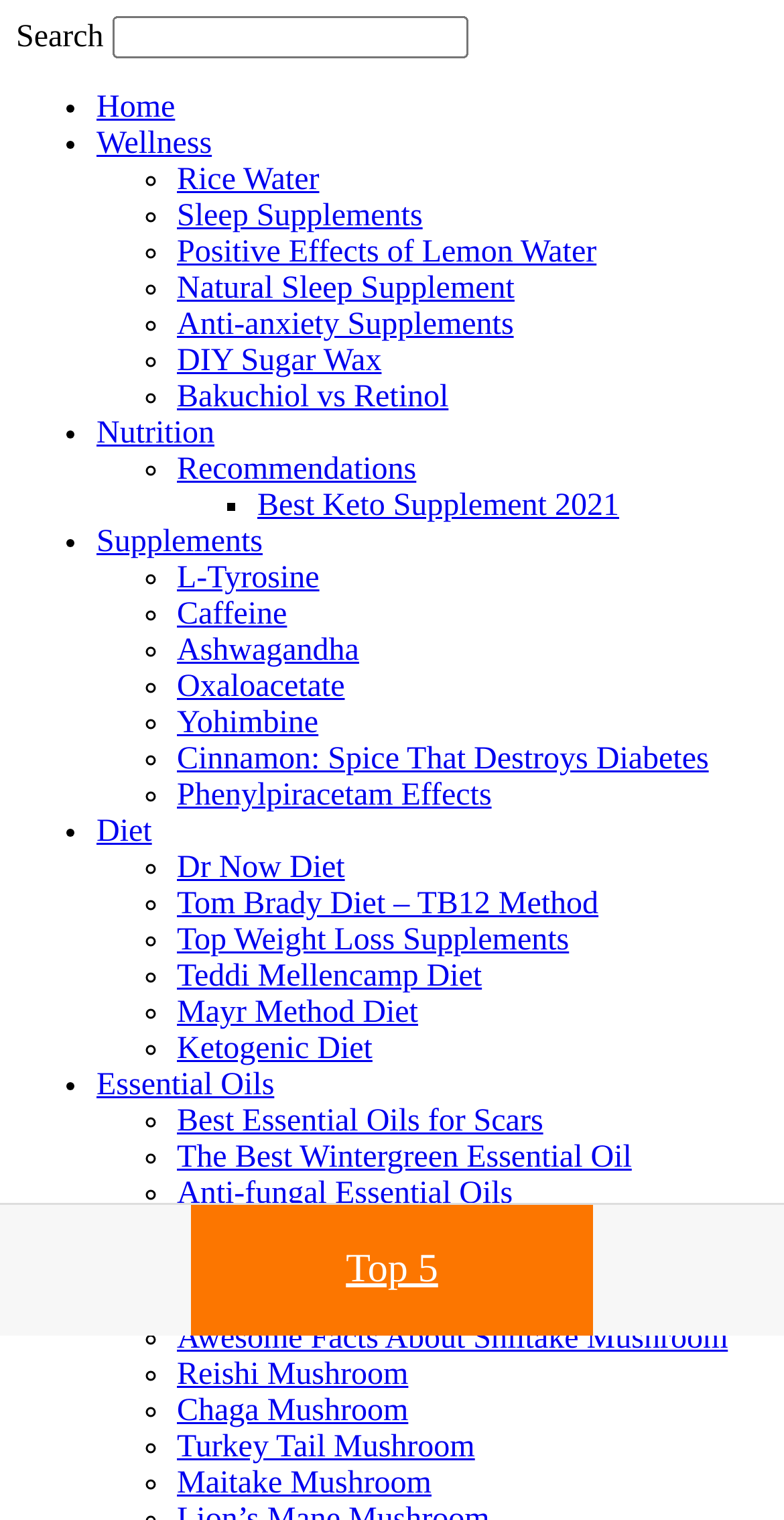Please find the bounding box coordinates of the element that must be clicked to perform the given instruction: "View posts published on June 1, 2024". The coordinates should be four float numbers from 0 to 1, i.e., [left, top, right, bottom].

None